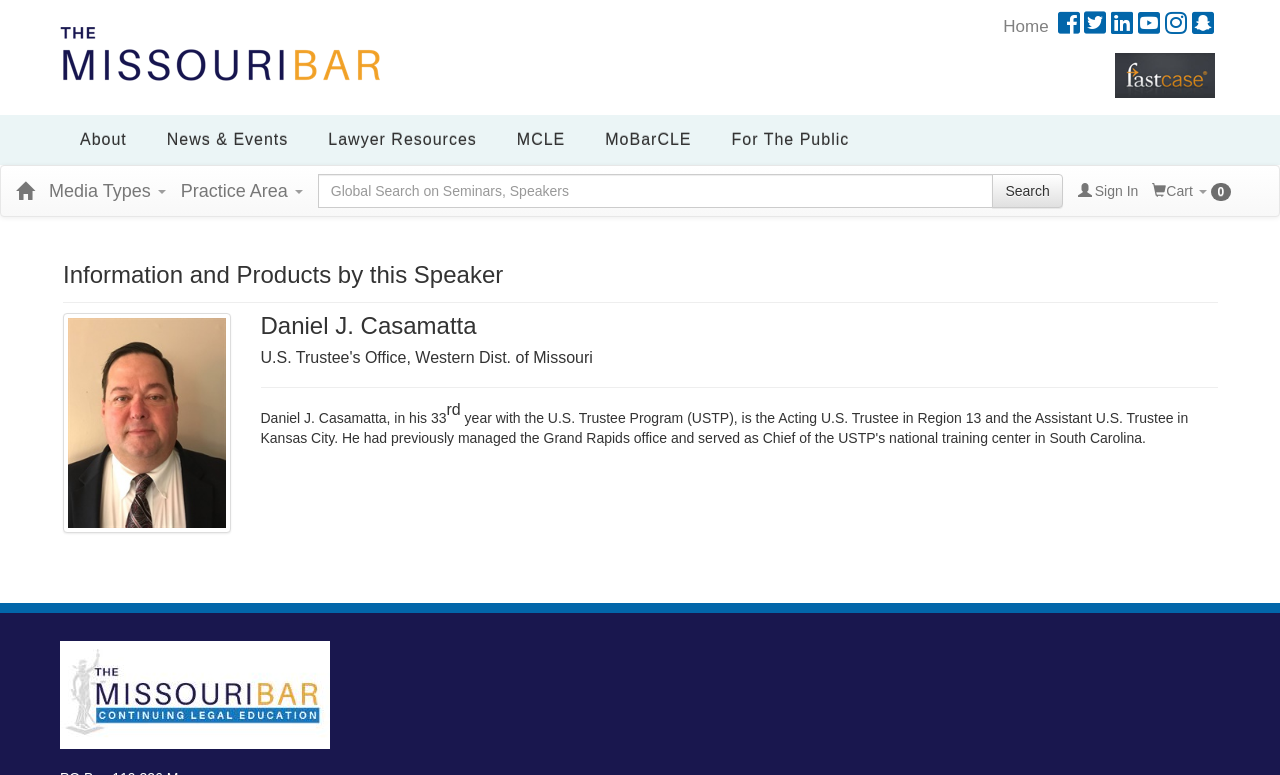Locate the bounding box coordinates of the element to click to perform the following action: 'Search for something'. The coordinates should be given as four float values between 0 and 1, in the form of [left, top, right, bottom].

[0.248, 0.225, 0.83, 0.269]